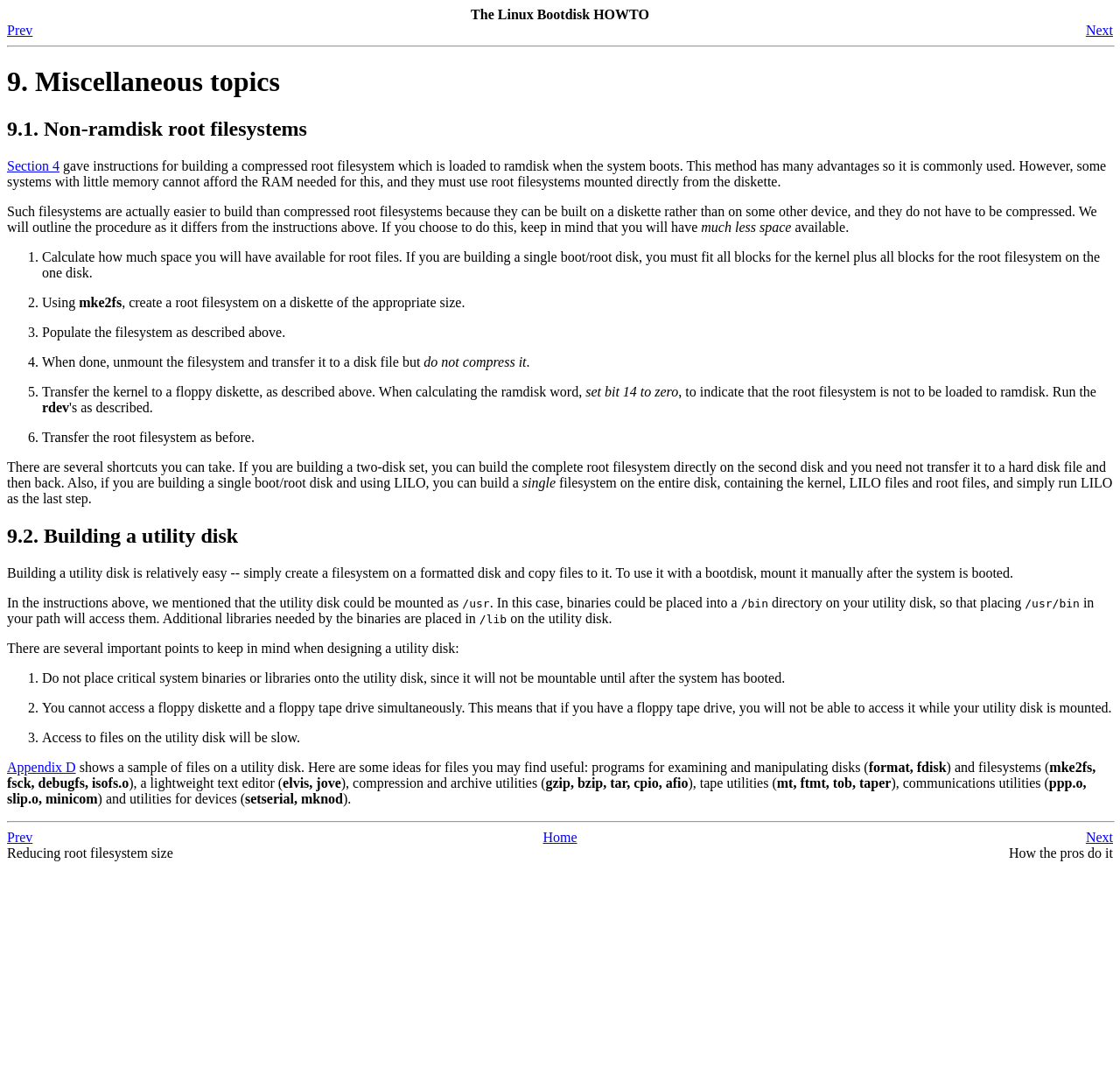Determine the bounding box coordinates of the area to click in order to meet this instruction: "Click on 'Home'".

[0.332, 0.762, 0.668, 0.777]